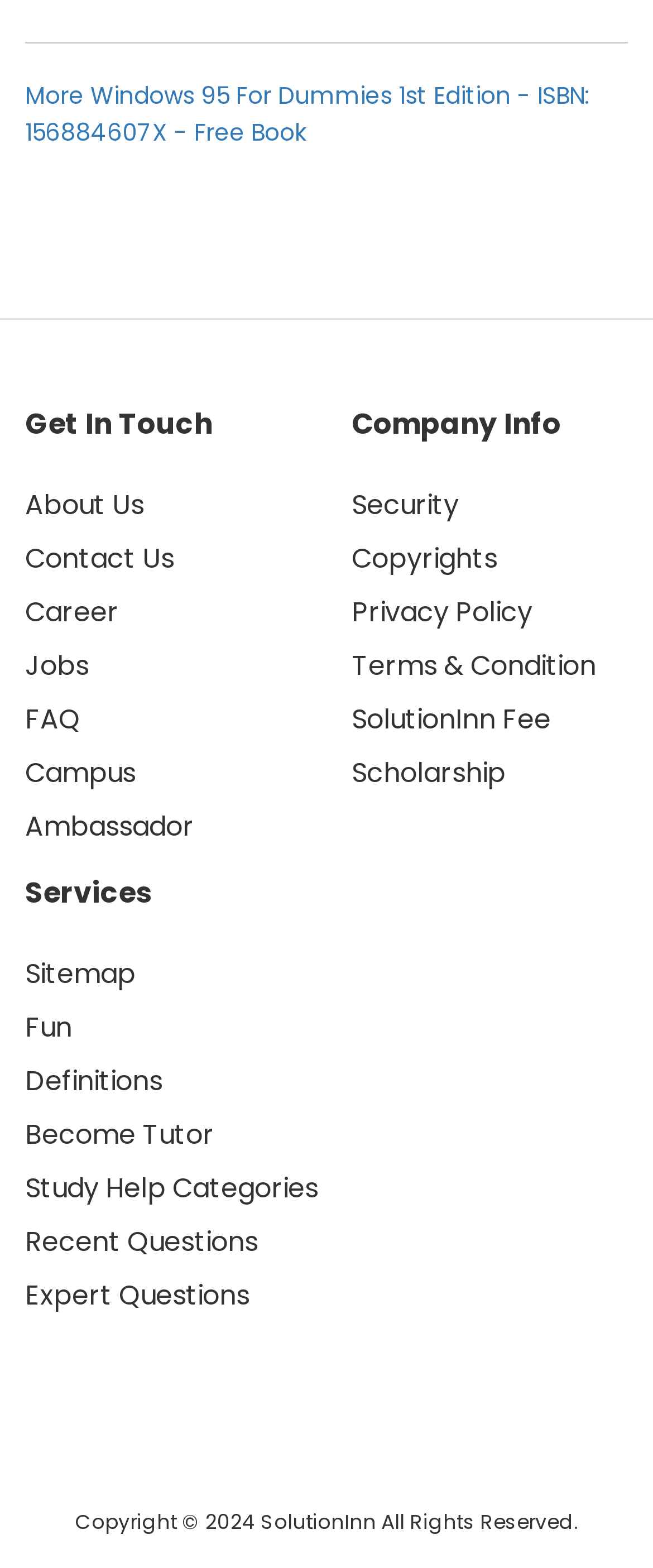Please identify the bounding box coordinates of the area that needs to be clicked to fulfill the following instruction: "Explore fun content."

[0.038, 0.643, 0.11, 0.667]